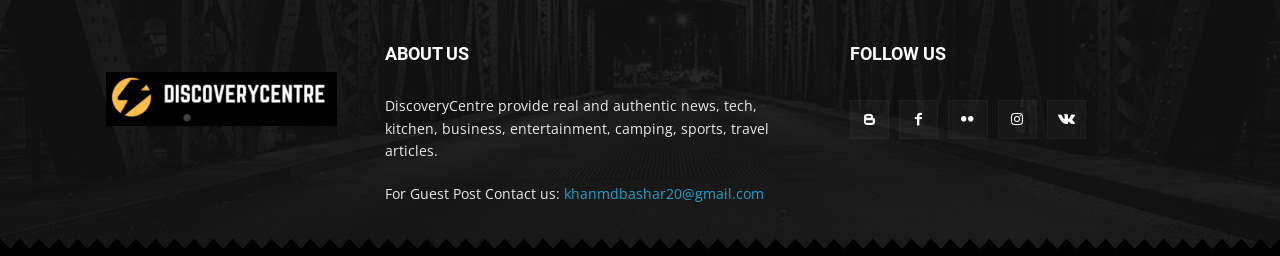What is the purpose of the email address provided?
Examine the image and provide an in-depth answer to the question.

The email address is provided for those interested in guest posting, directing their inquiries to the specified address, which suggests that the platform is open to receiving content from external contributors.